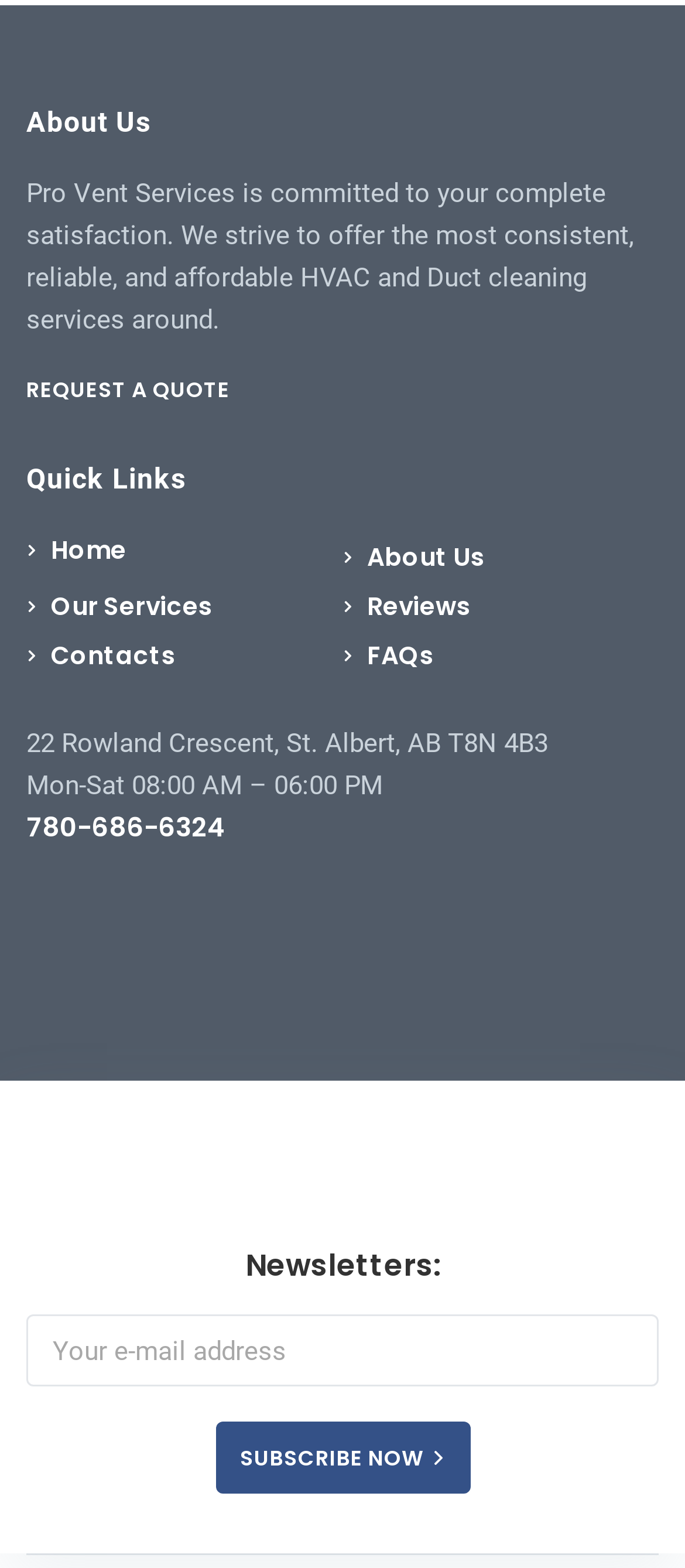Please mark the clickable region by giving the bounding box coordinates needed to complete this instruction: "Click the 'REQUEST A QUOTE' link".

[0.038, 0.235, 0.336, 0.262]